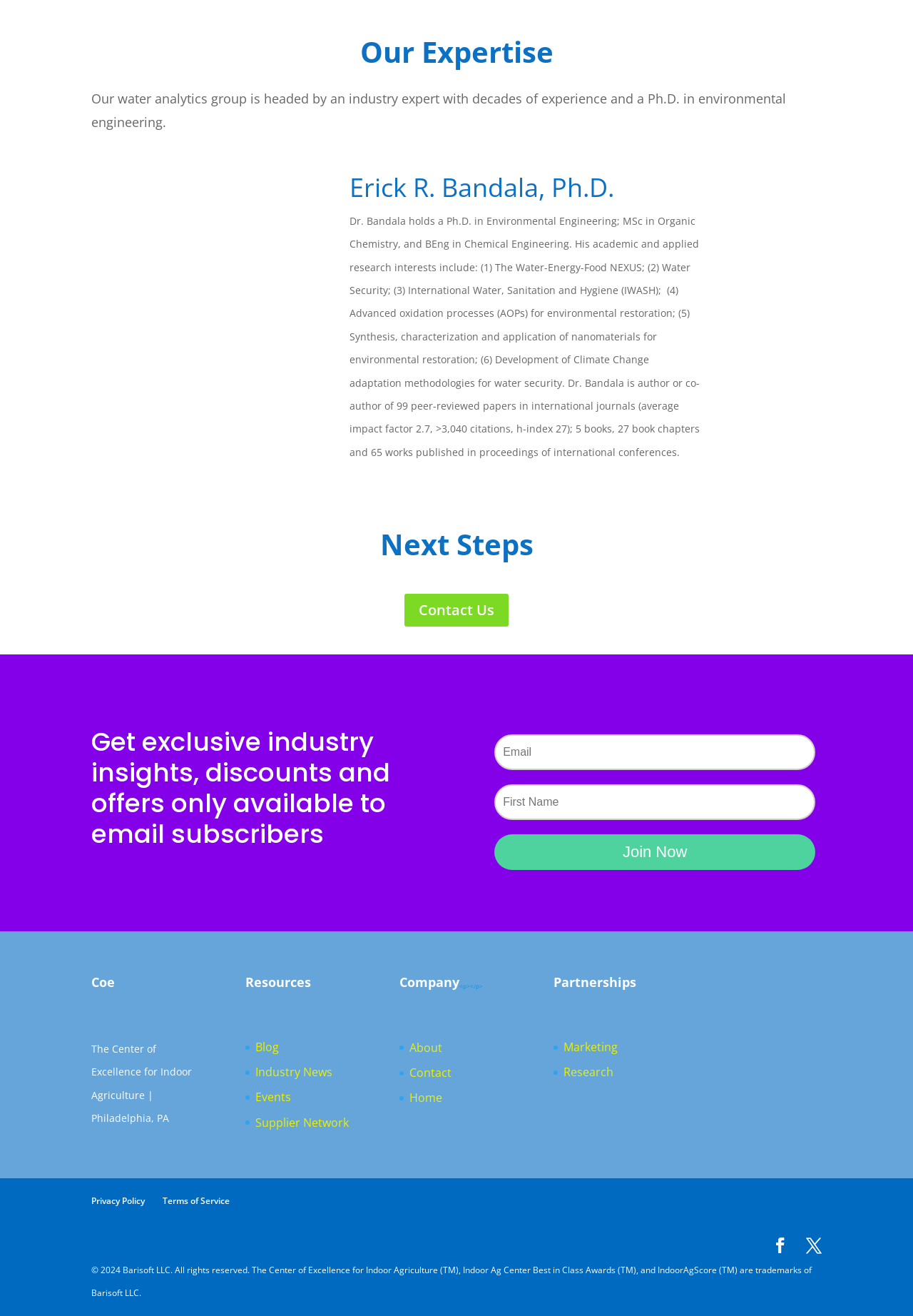Please answer the following query using a single word or phrase: 
What is the location of the organization?

Philadelphia, PA